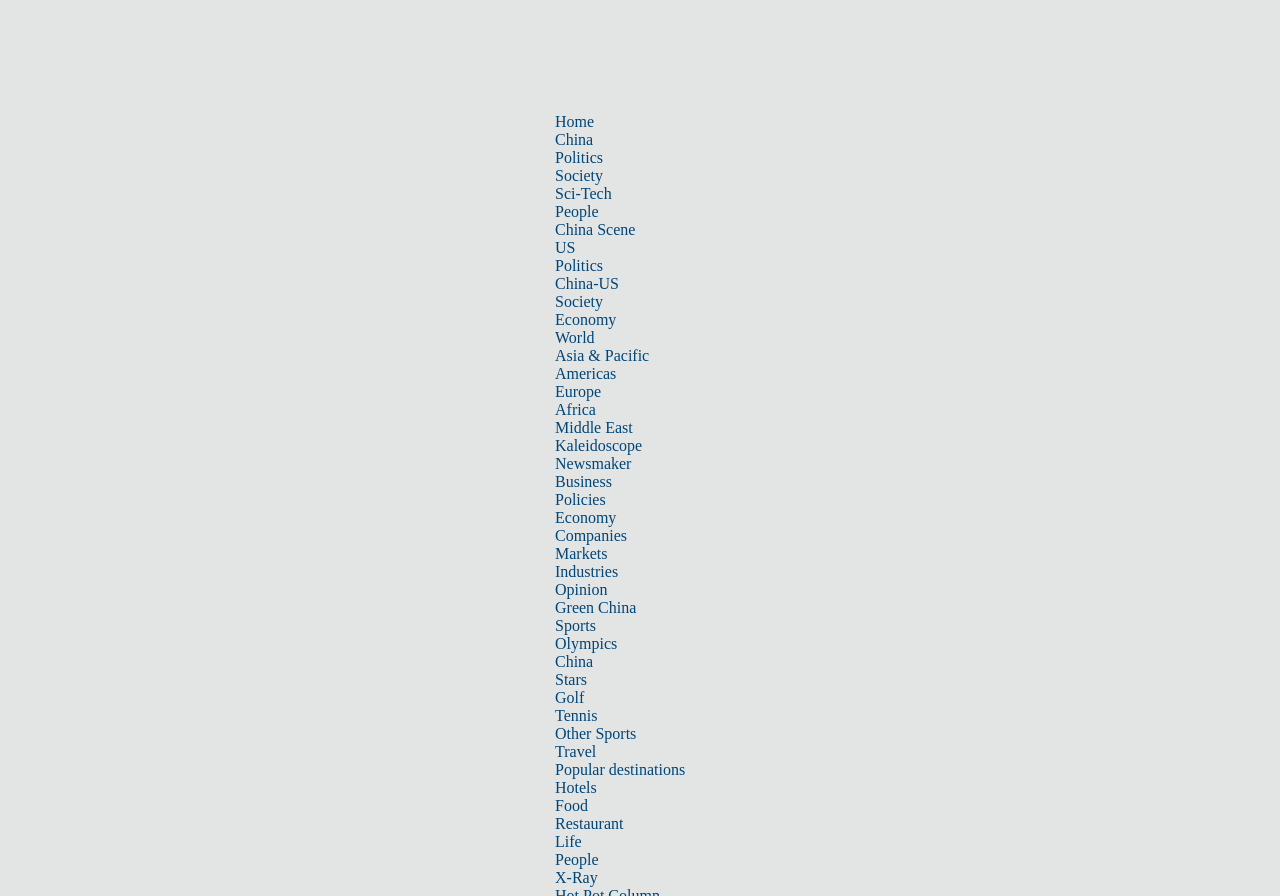Can you determine the bounding box coordinates of the area that needs to be clicked to fulfill the following instruction: "Explore 'Sci-Tech' news"?

[0.434, 0.206, 0.478, 0.225]